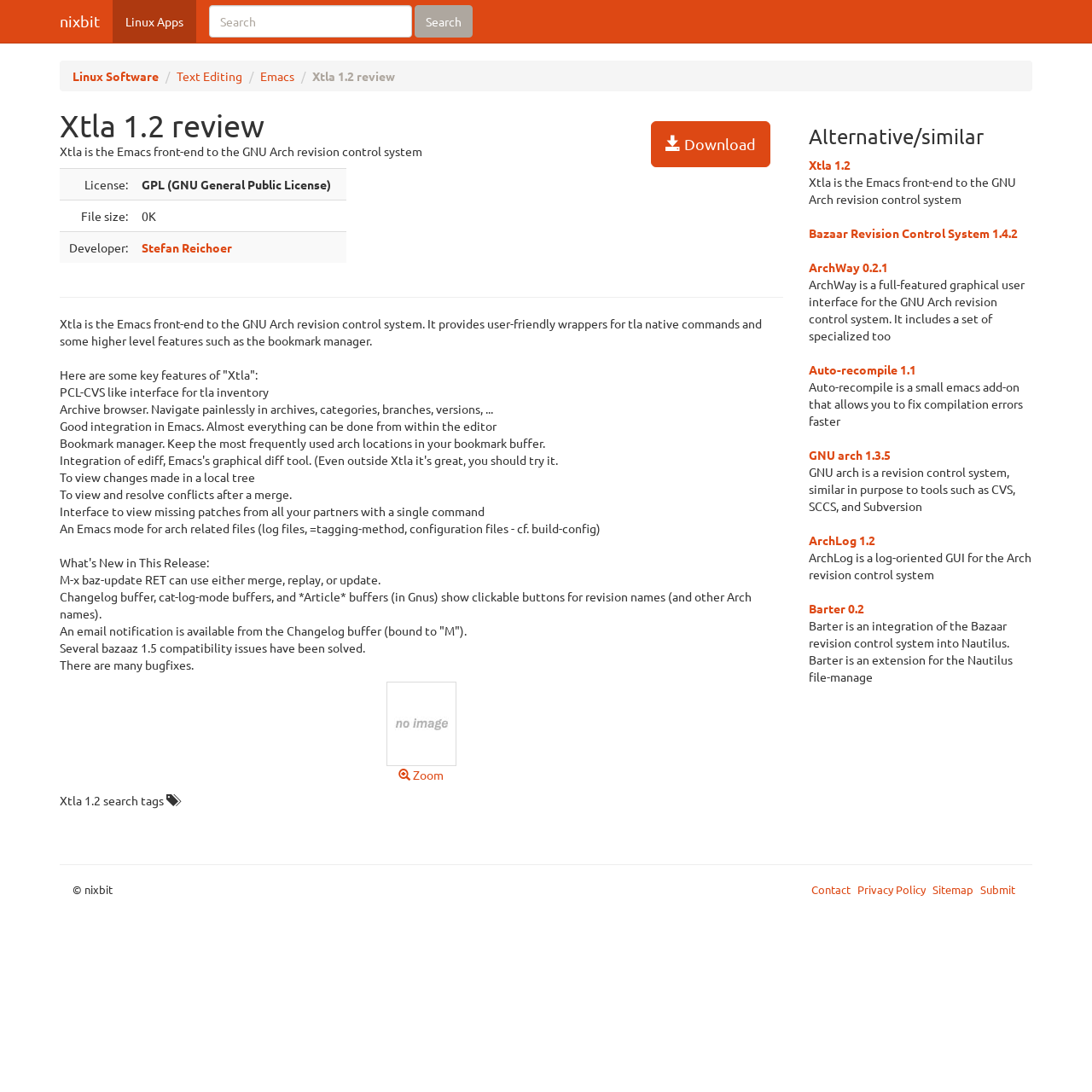Indicate the bounding box coordinates of the element that must be clicked to execute the instruction: "Go to Linux Apps". The coordinates should be given as four float numbers between 0 and 1, i.e., [left, top, right, bottom].

[0.103, 0.0, 0.18, 0.039]